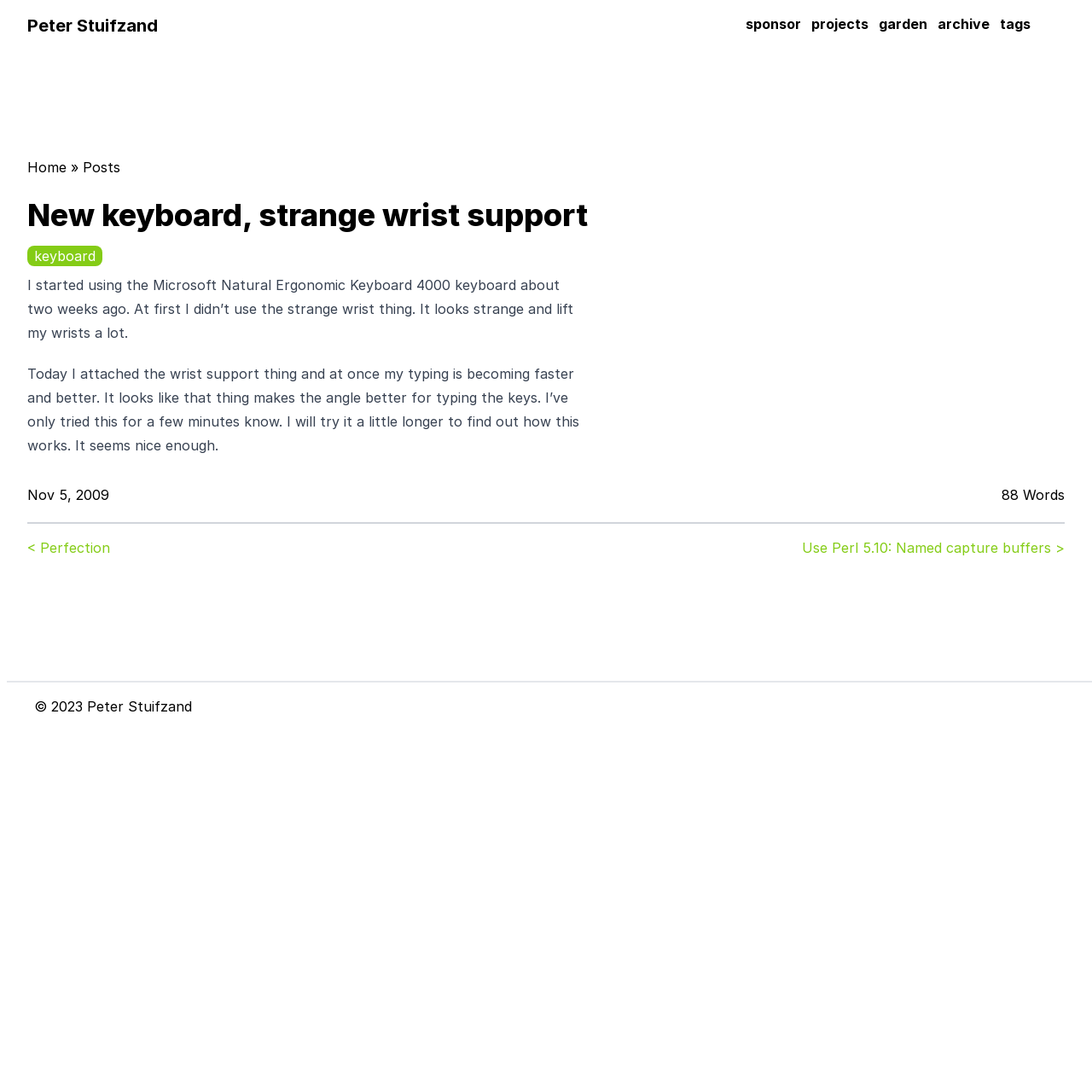How many words are in the article?
Can you provide a detailed and comprehensive answer to the question?

The number of words in the article is mentioned in the heading '88 Words' which is located below the article content.